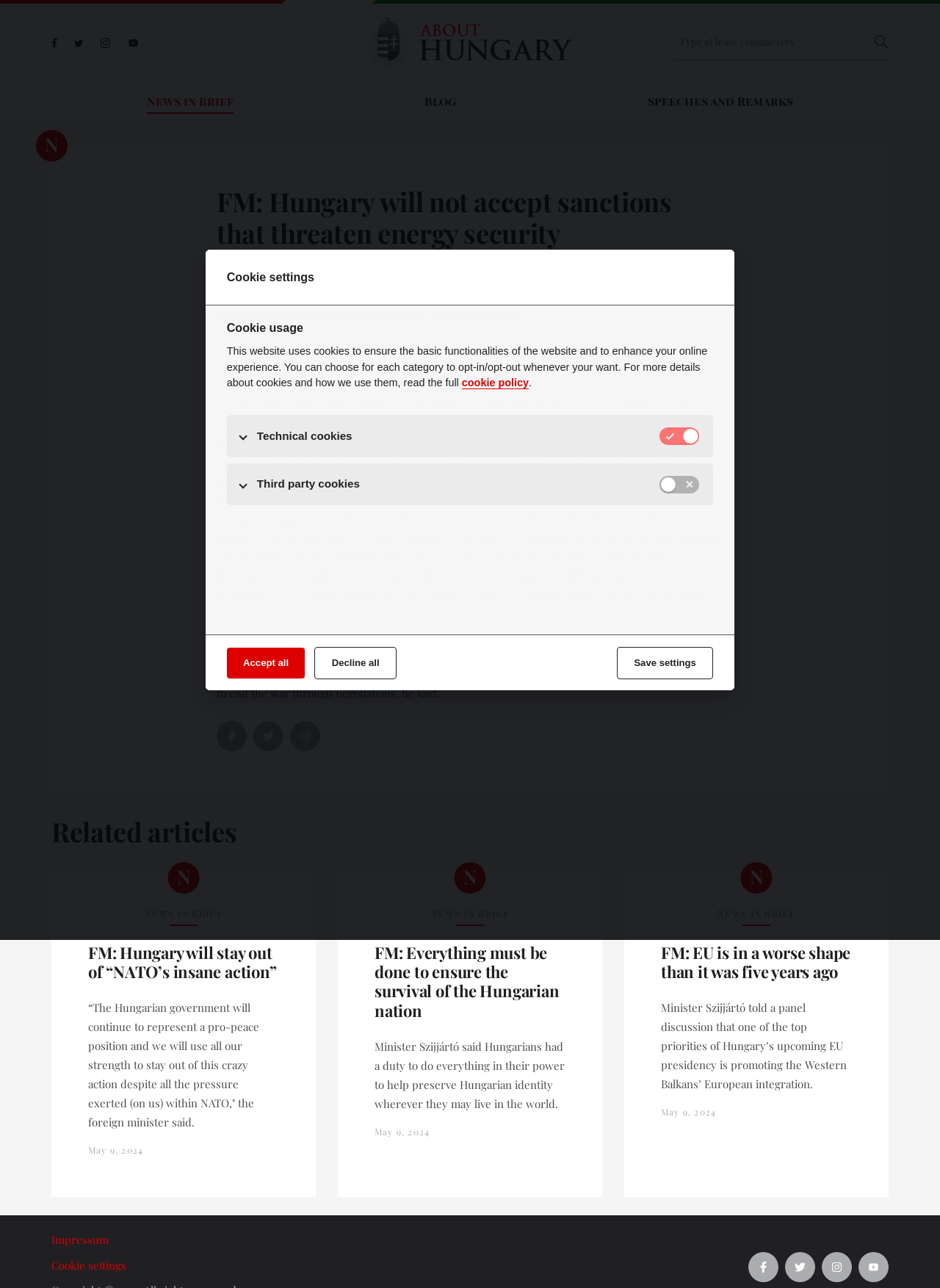What is the date of the main article?
Look at the webpage screenshot and answer the question with a detailed explanation.

I looked at the main article section and found the date 'NOV 7, 2022' mentioned, which is the date of the main article.